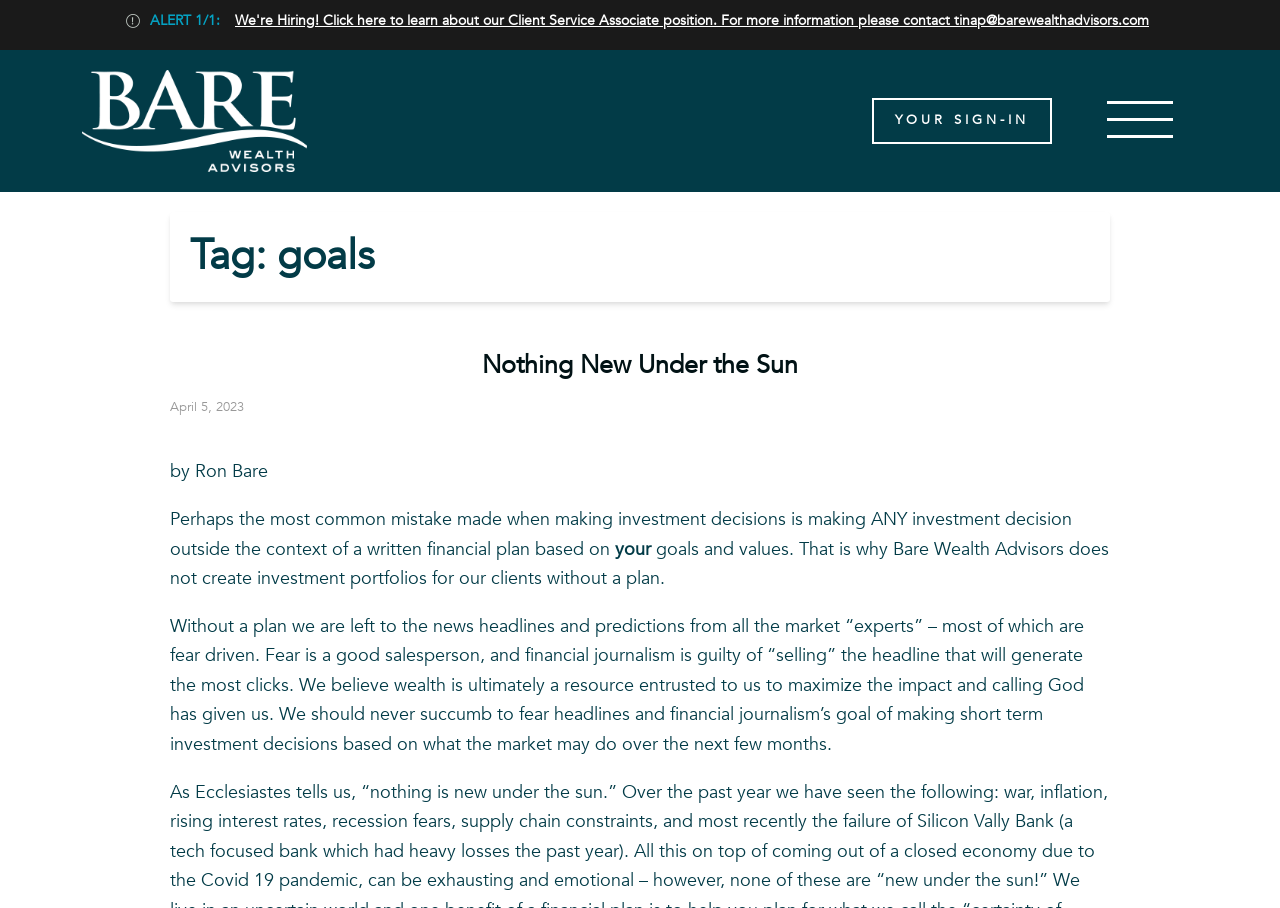What is the company name?
Look at the image and provide a short answer using one word or a phrase.

Bare Wealth Advisors